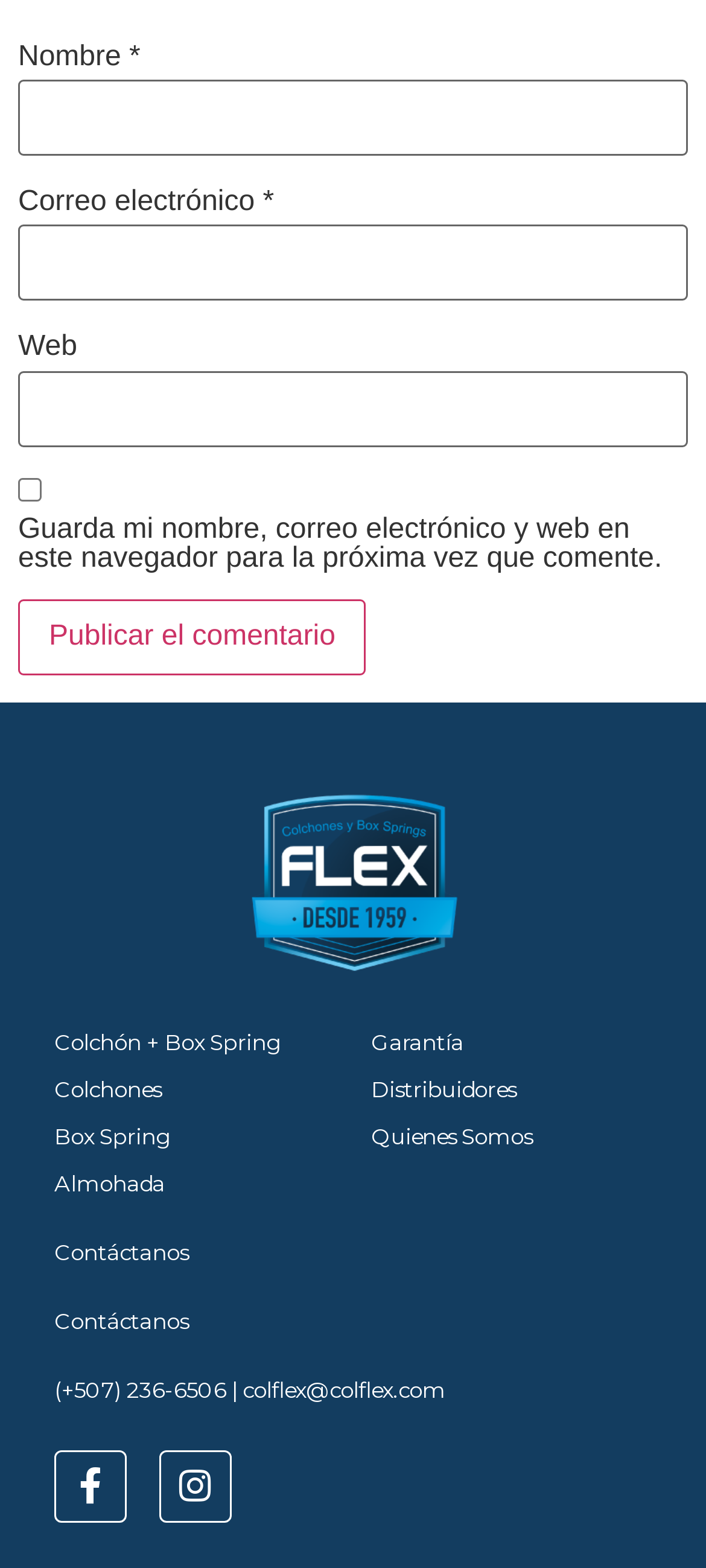Respond to the question below with a single word or phrase:
How many social media links are there?

2